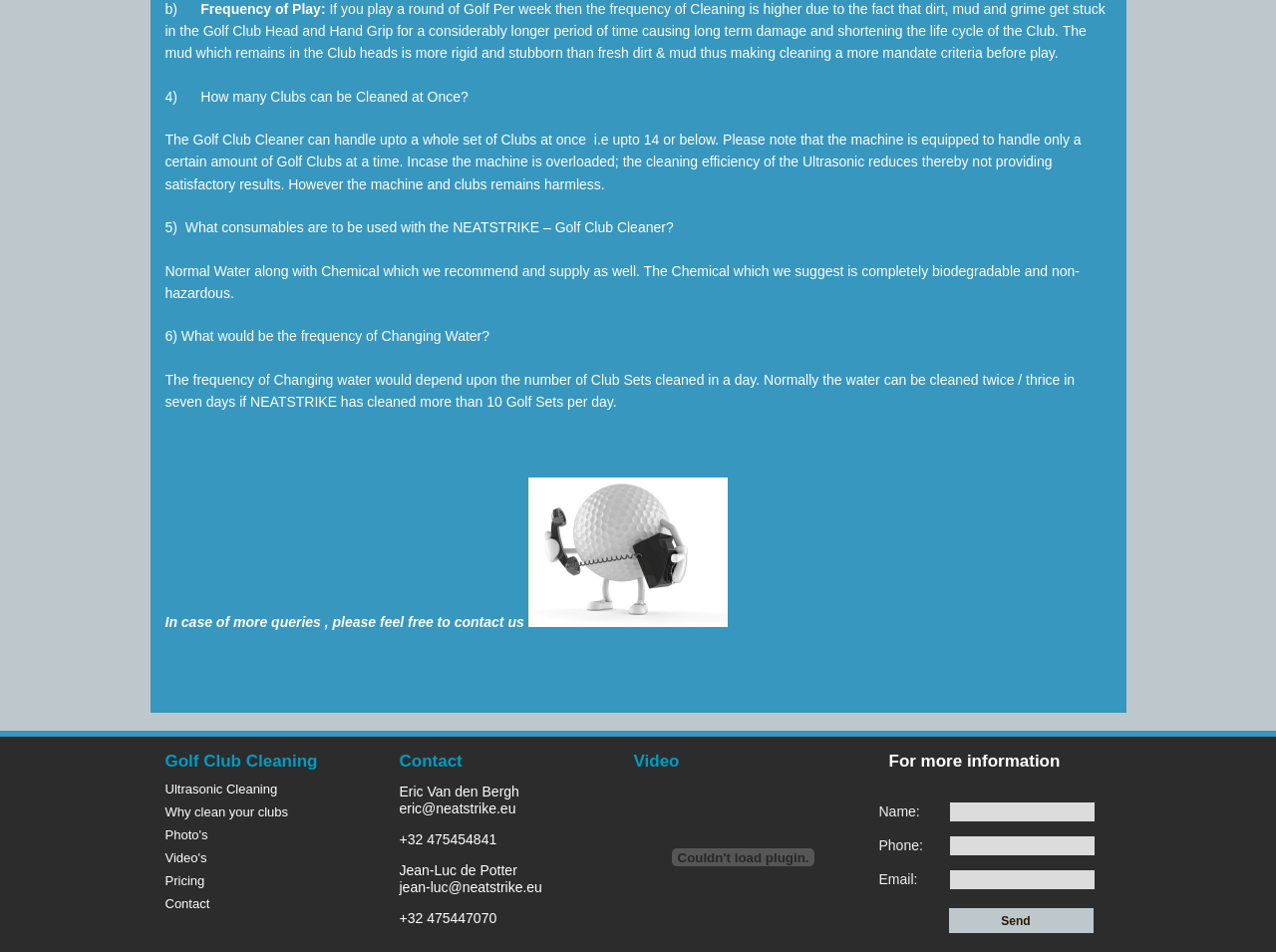Locate the bounding box coordinates of the element you need to click to accomplish the task described by this instruction: "Click on 'Ultrasonic Cleaning'".

[0.129, 0.821, 0.217, 0.837]